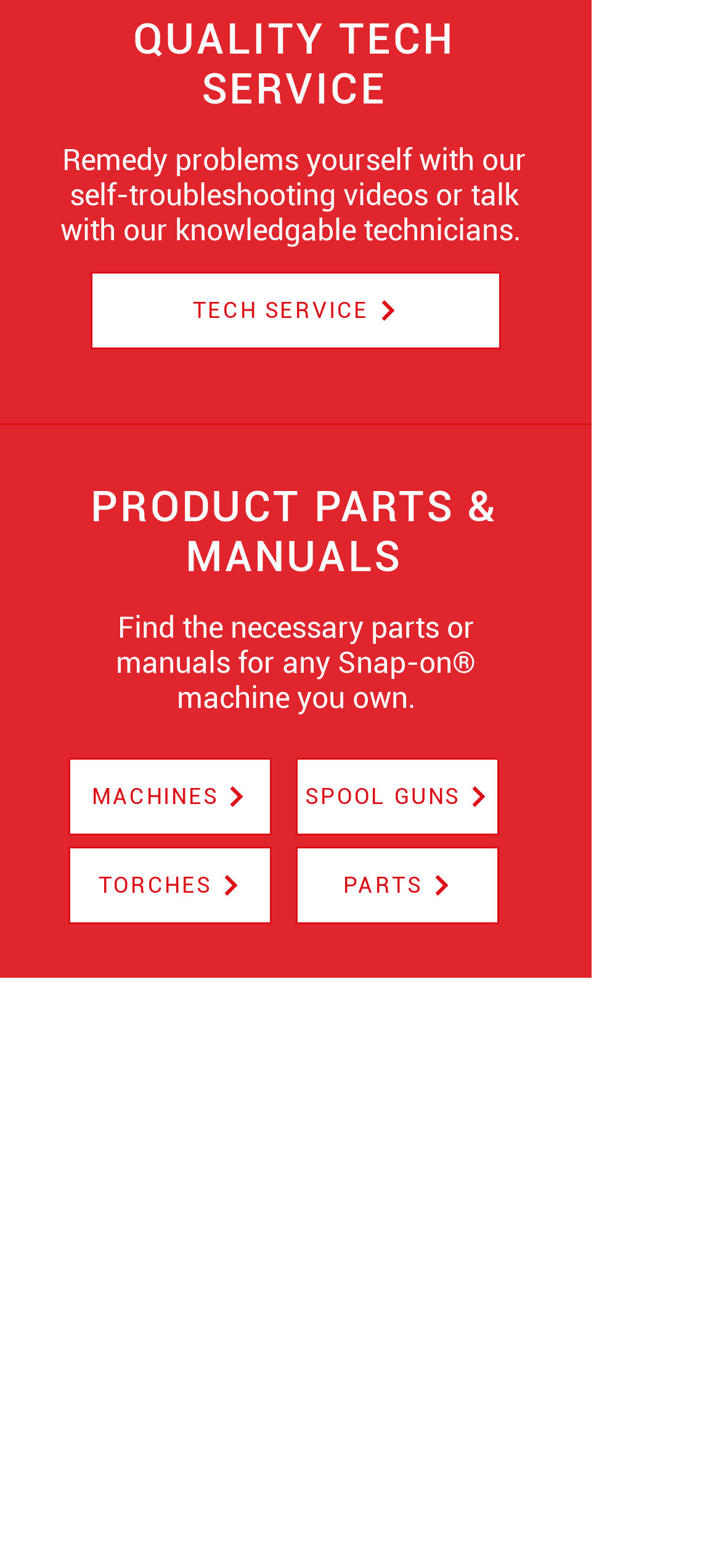What is the name of the service mentioned? Based on the screenshot, please respond with a single word or phrase.

QUALITY TECH SERVICE